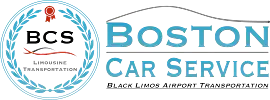Analyze the image and provide a detailed answer to the question: What type of transportation does Boston Car Service provide?

Boston Car Service provides luxury transportation, as indicated by the logo and tag 'Limousine Transportation', which suggests a high-end and comfortable travel experience for travelers in Boston.